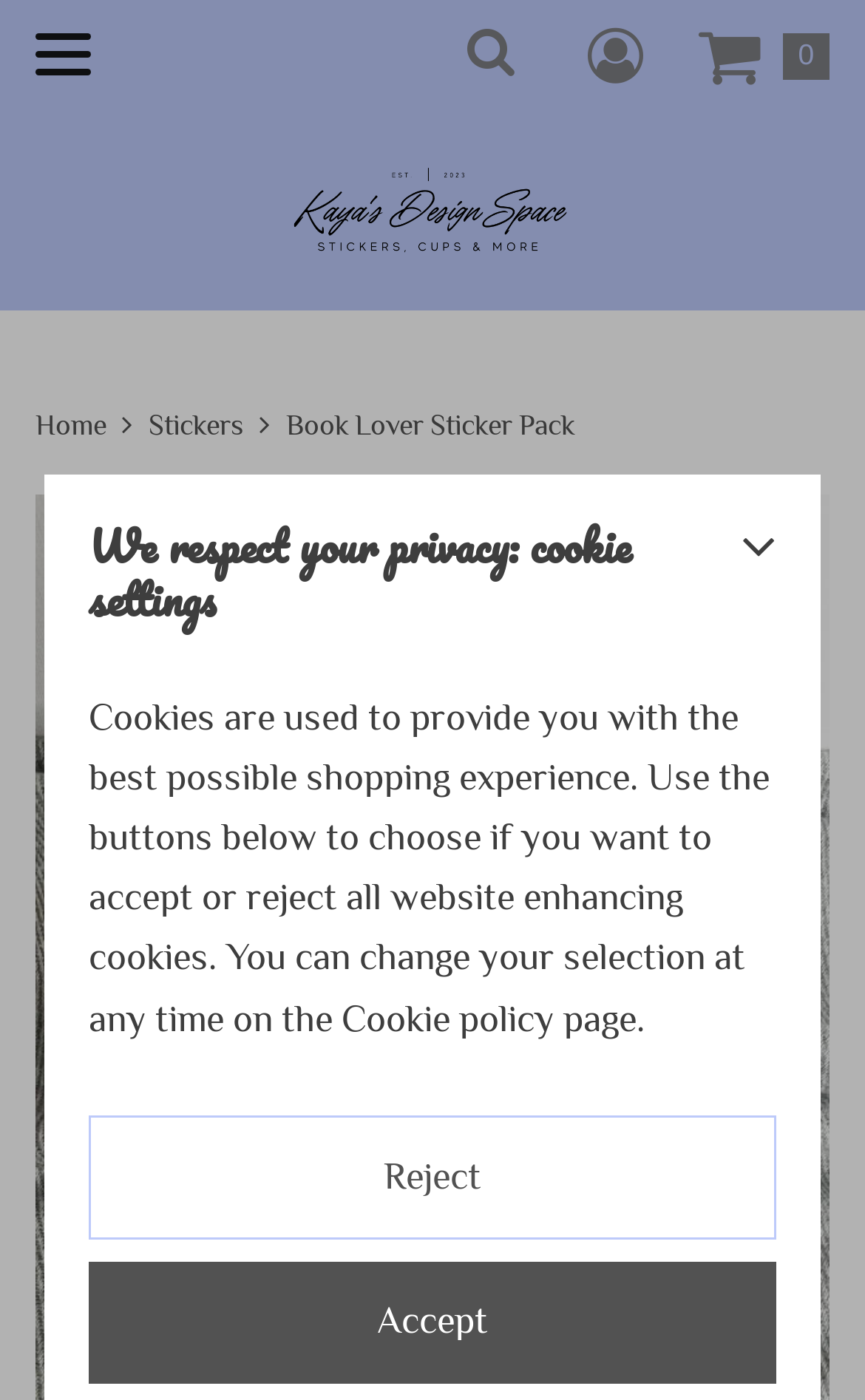Determine the bounding box coordinates of the section to be clicked to follow the instruction: "Visit the stickers page". The coordinates should be given as four float numbers between 0 and 1, formatted as [left, top, right, bottom].

[0.172, 0.291, 0.282, 0.315]